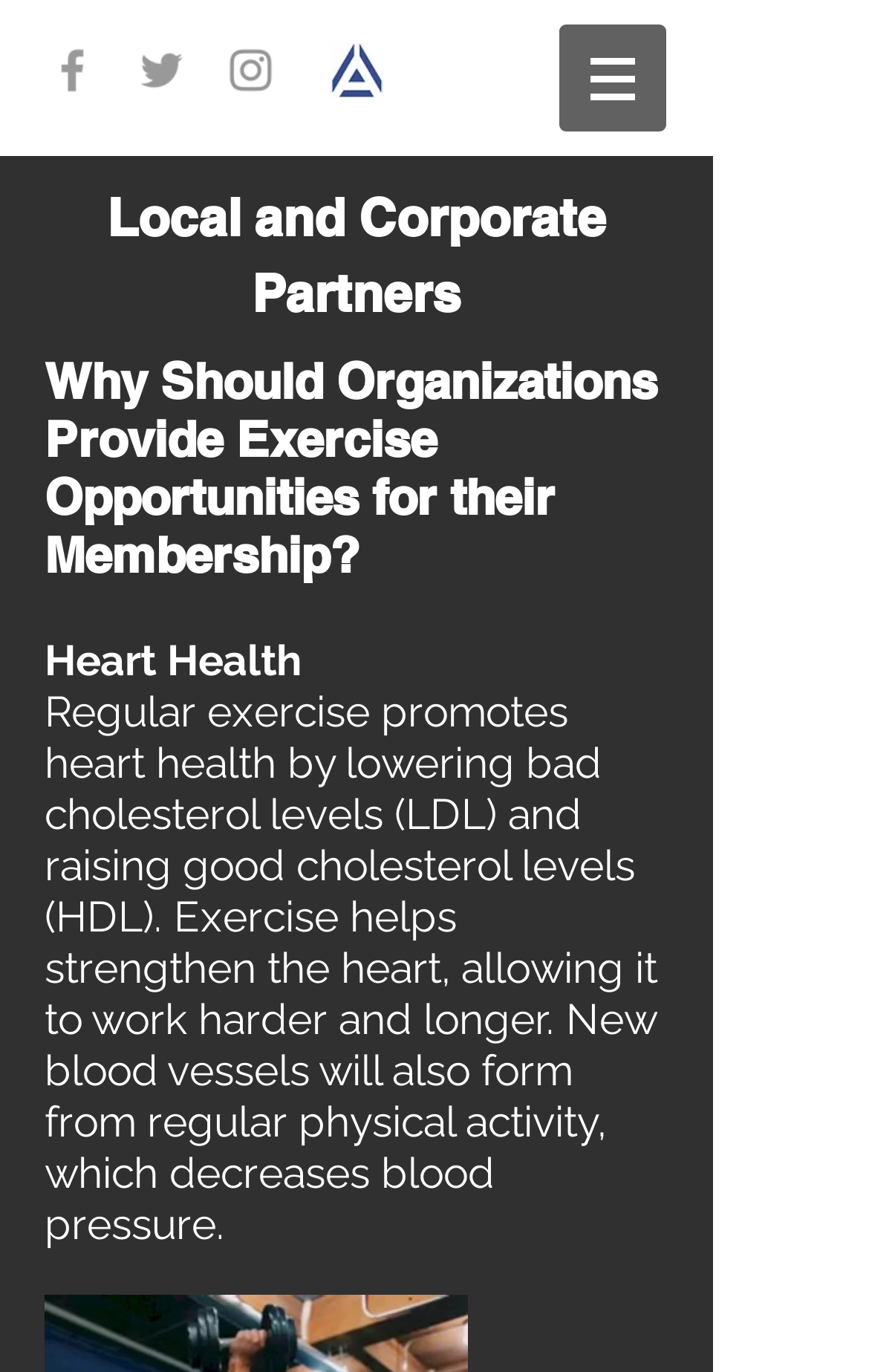What is the benefit of regular exercise on heart health?
Based on the screenshot, answer the question with a single word or phrase.

Lowers bad cholesterol and raises good cholesterol